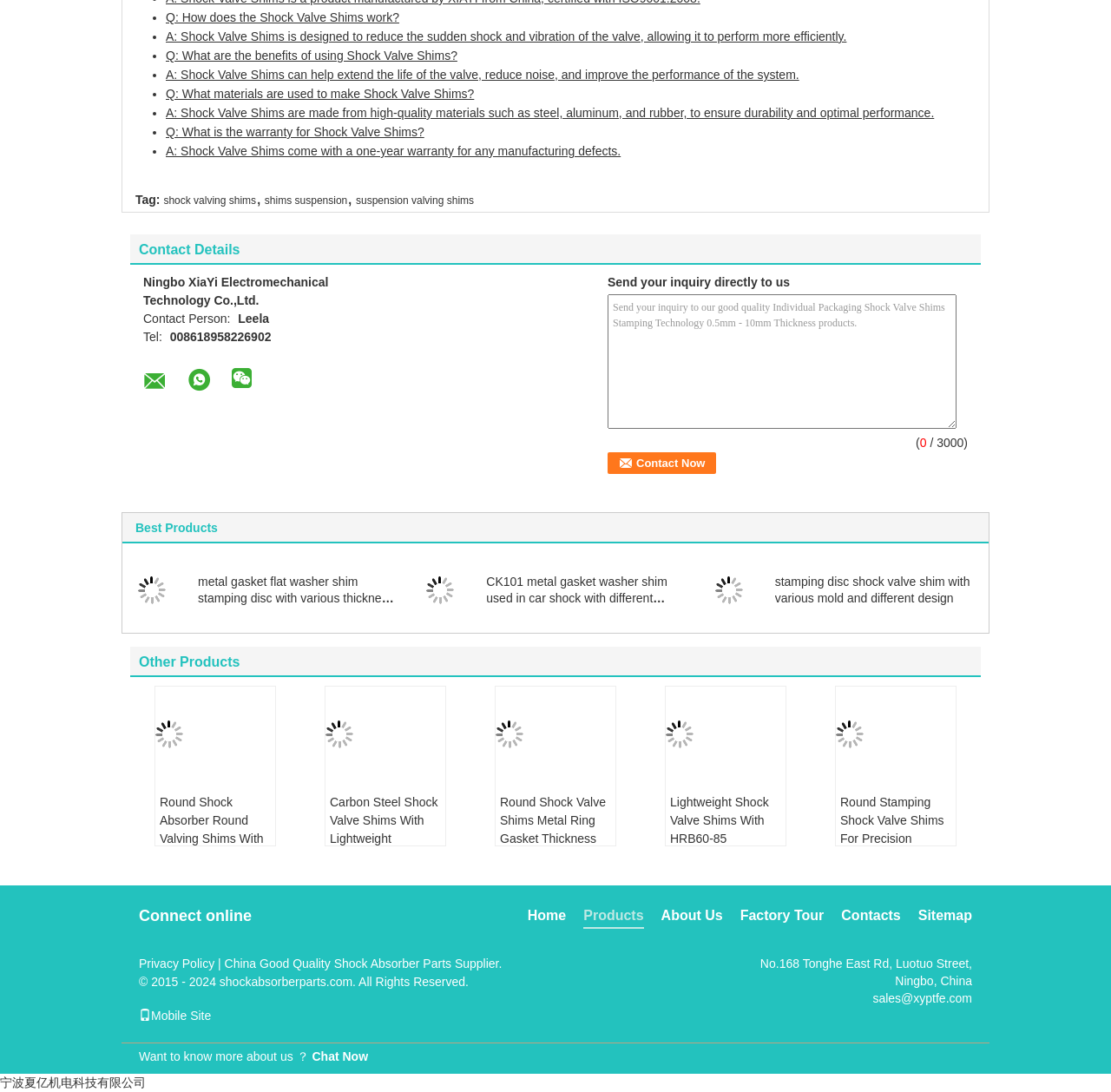What is the purpose of Shock Valve Shims?
Please use the image to provide an in-depth answer to the question.

According to the webpage, Shock Valve Shims are designed to reduce the sudden shock and vibration of the valve, allowing it to perform more efficiently.